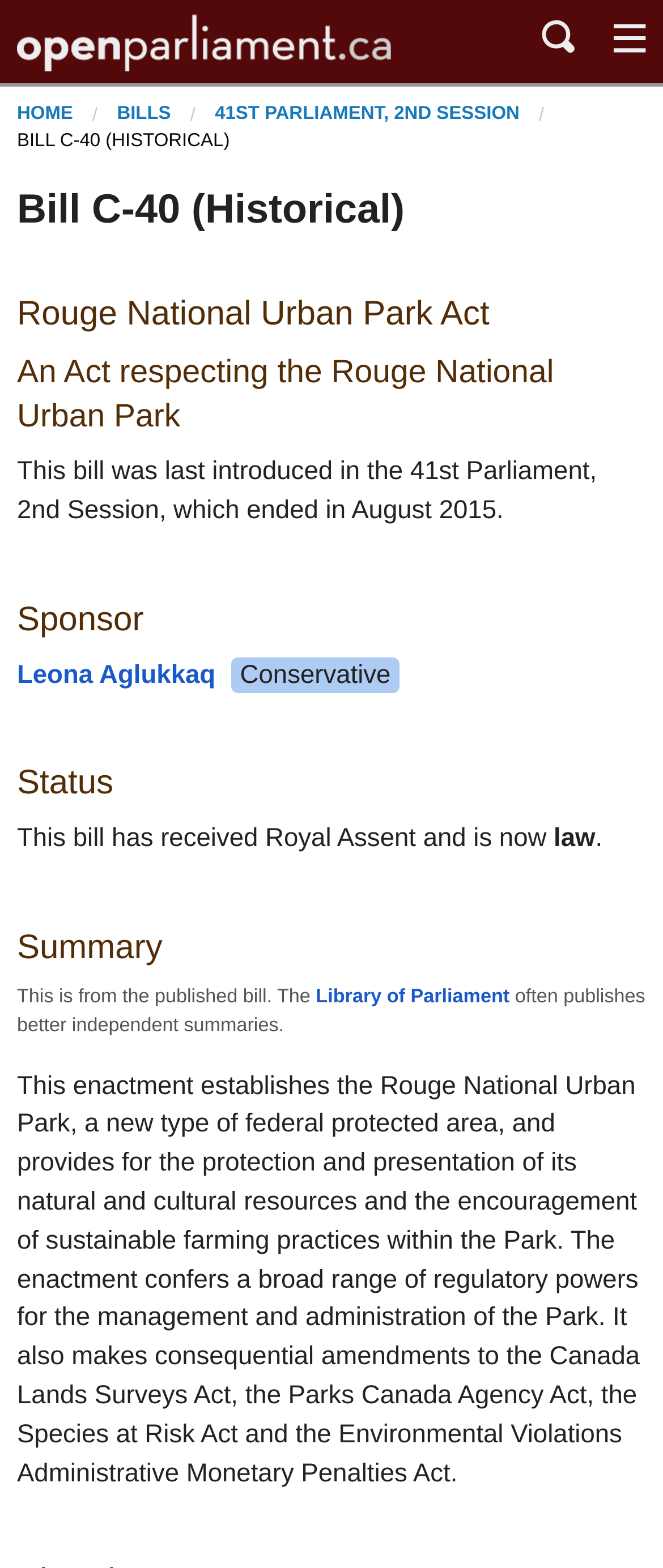Locate the bounding box coordinates of the clickable area to execute the instruction: "check the status of the bill". Provide the coordinates as four float numbers between 0 and 1, represented as [left, top, right, bottom].

[0.026, 0.485, 0.974, 0.515]